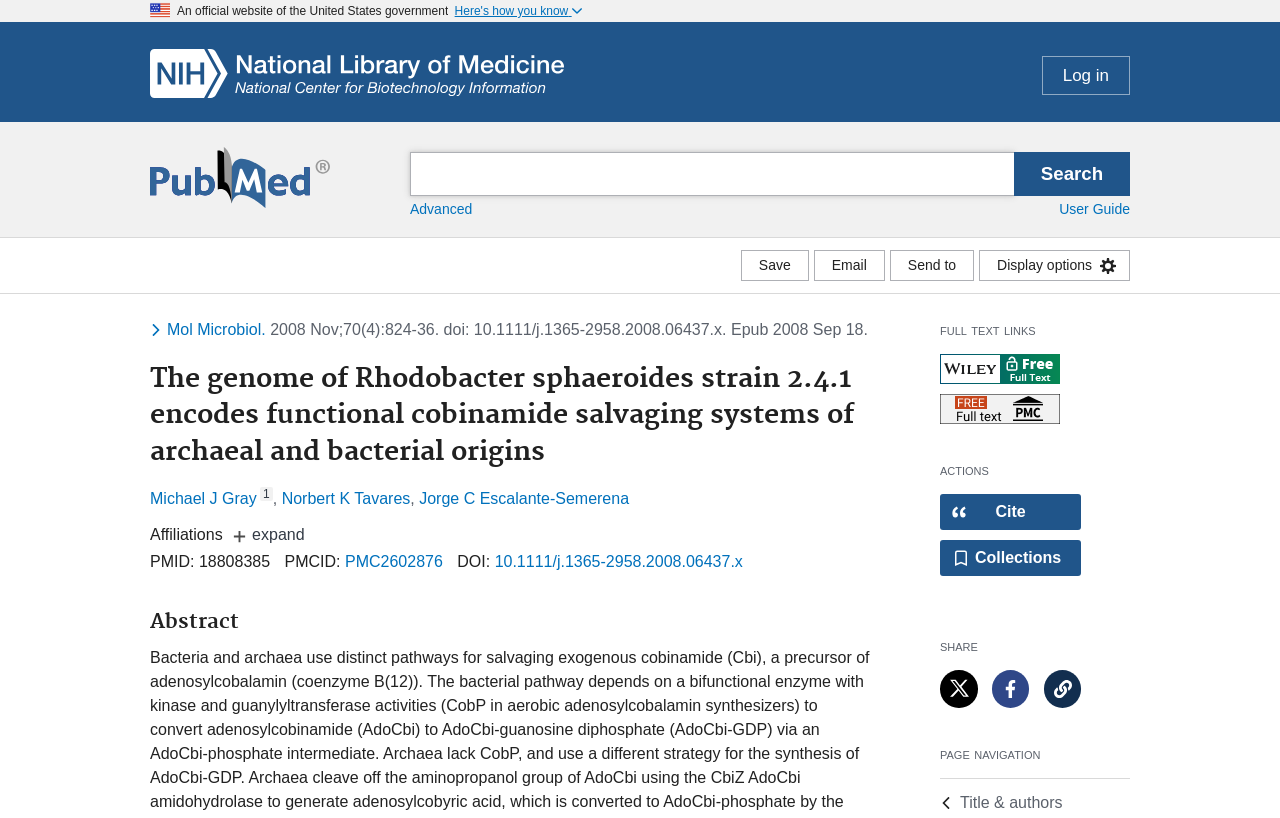Kindly determine the bounding box coordinates for the clickable area to achieve the given instruction: "Open citation dialog".

[0.734, 0.604, 0.845, 0.648]